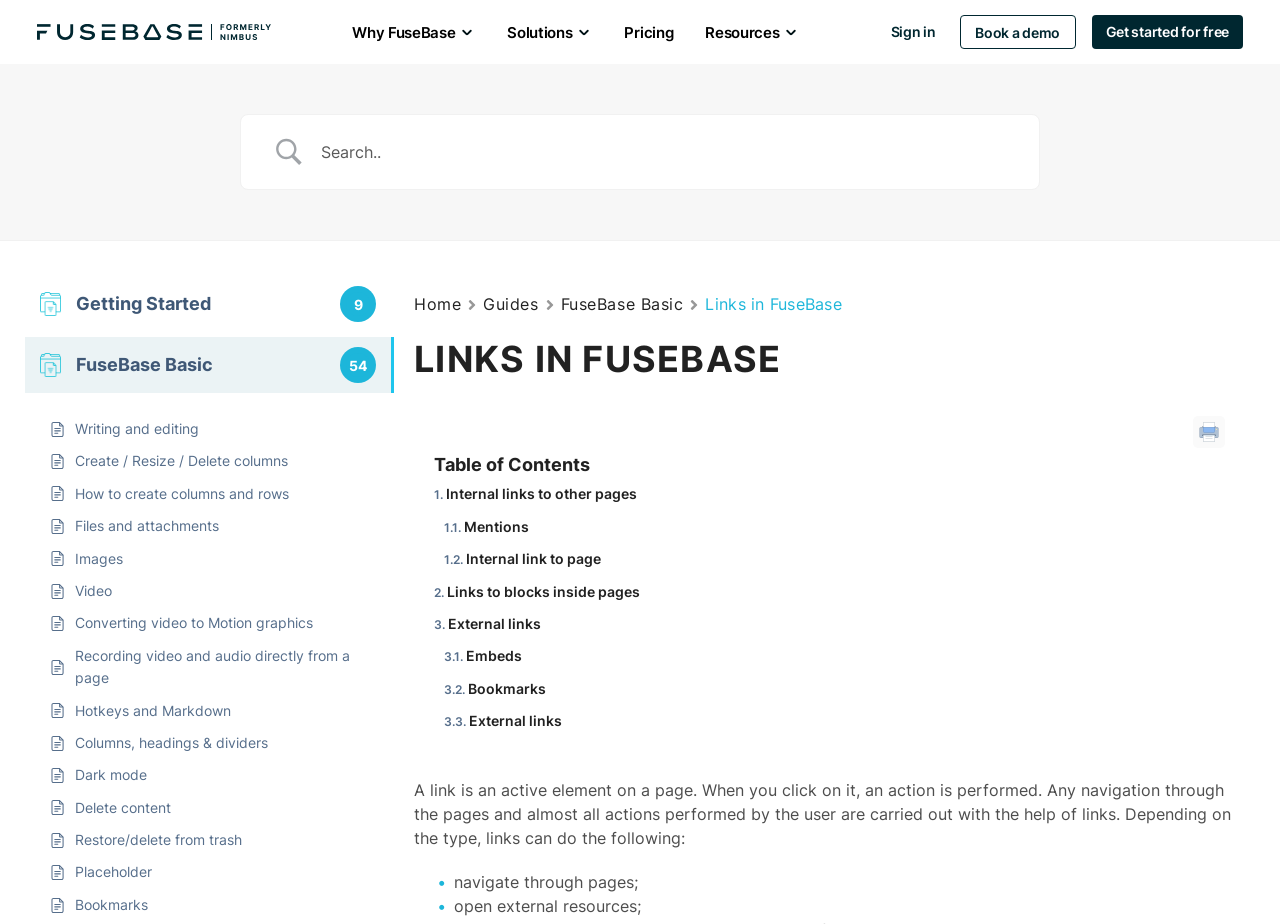Determine the bounding box coordinates for the HTML element described here: "name="s" placeholder="Search.."".

[0.239, 0.155, 0.8, 0.174]